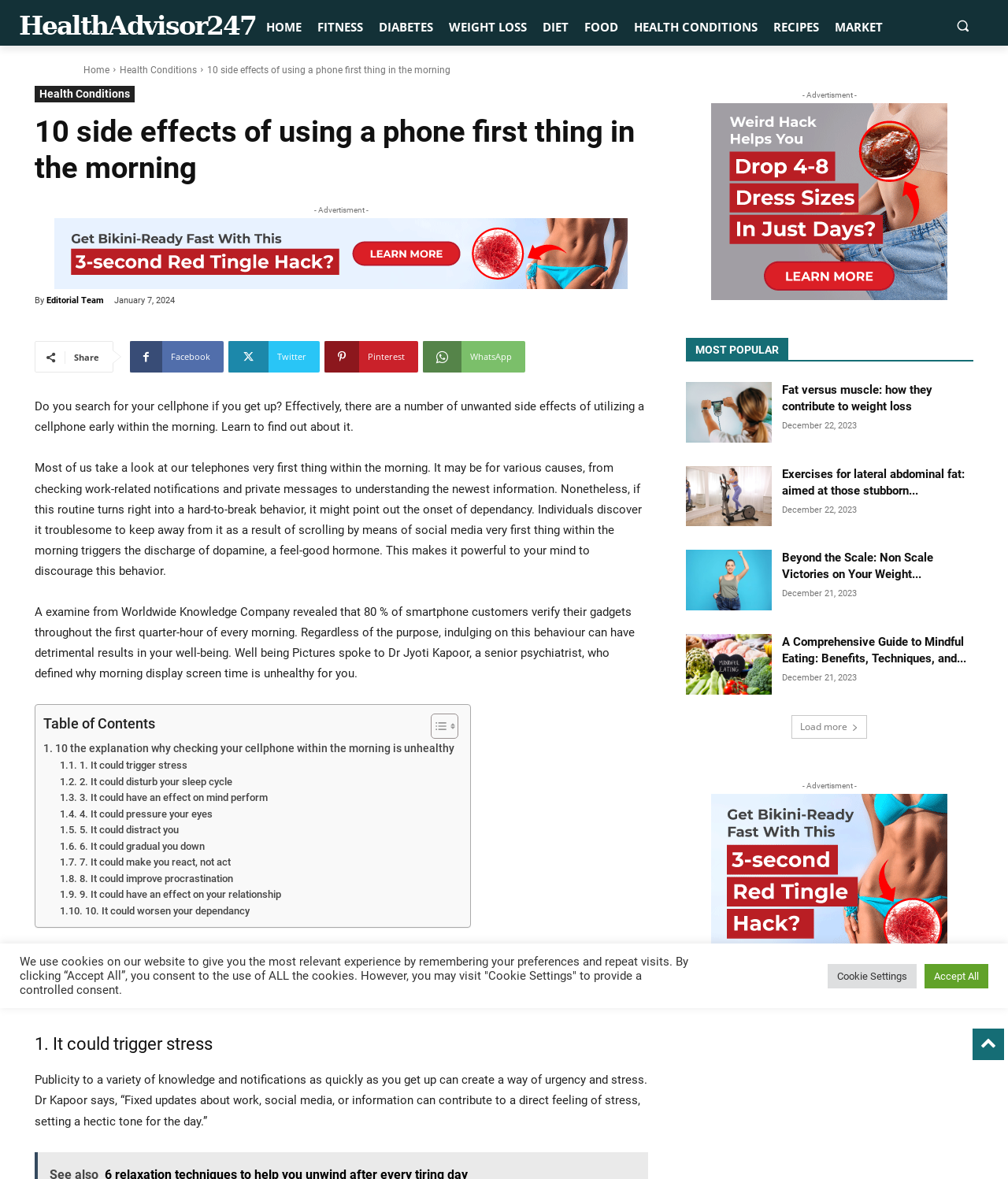Please indicate the bounding box coordinates for the clickable area to complete the following task: "Read the article '10 side effects of using a phone first thing in the morning'". The coordinates should be specified as four float numbers between 0 and 1, i.e., [left, top, right, bottom].

[0.034, 0.097, 0.643, 0.158]